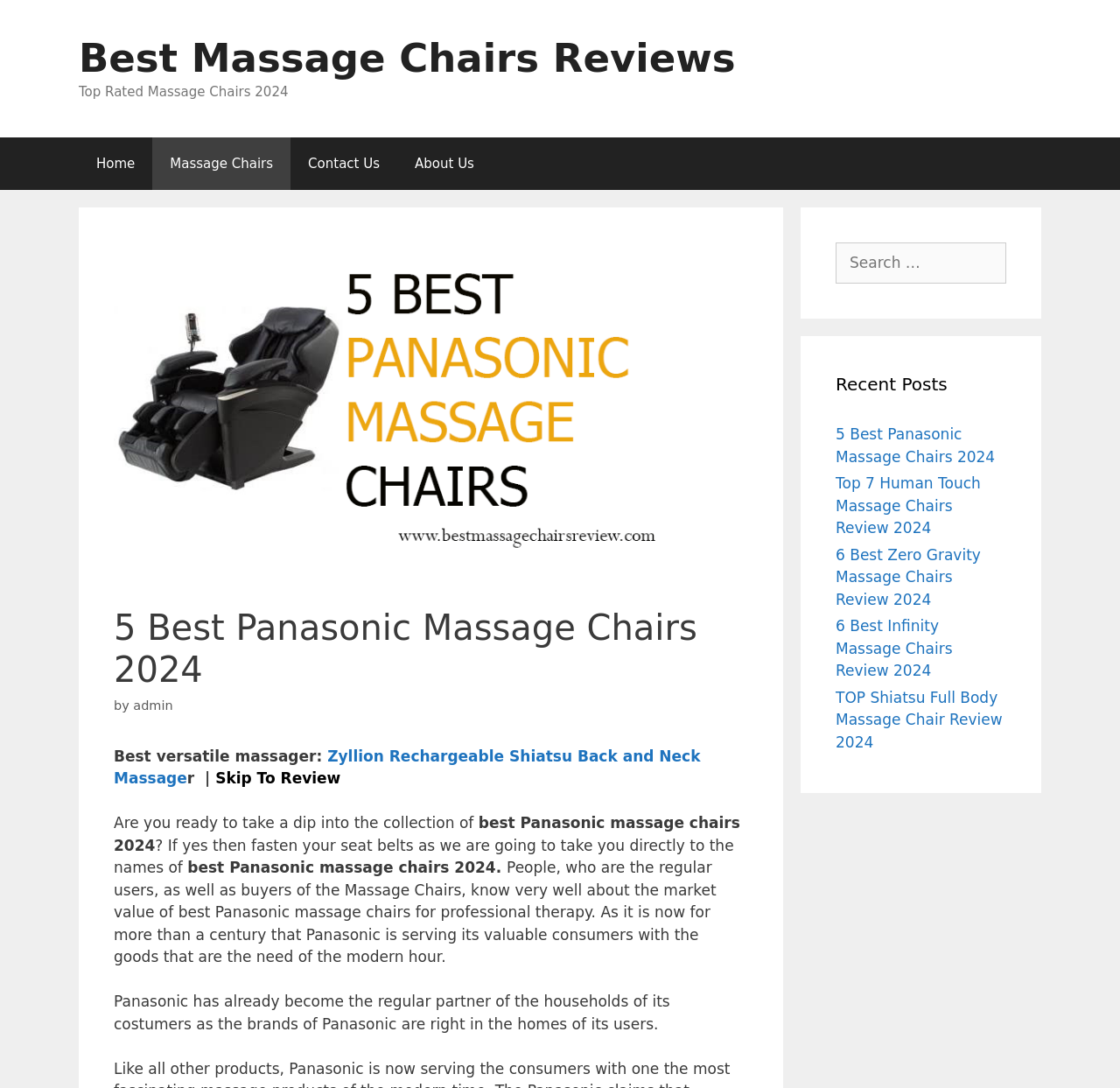Locate the bounding box coordinates of the clickable element to fulfill the following instruction: "Go to the home page". Provide the coordinates as four float numbers between 0 and 1 in the format [left, top, right, bottom].

[0.07, 0.126, 0.136, 0.174]